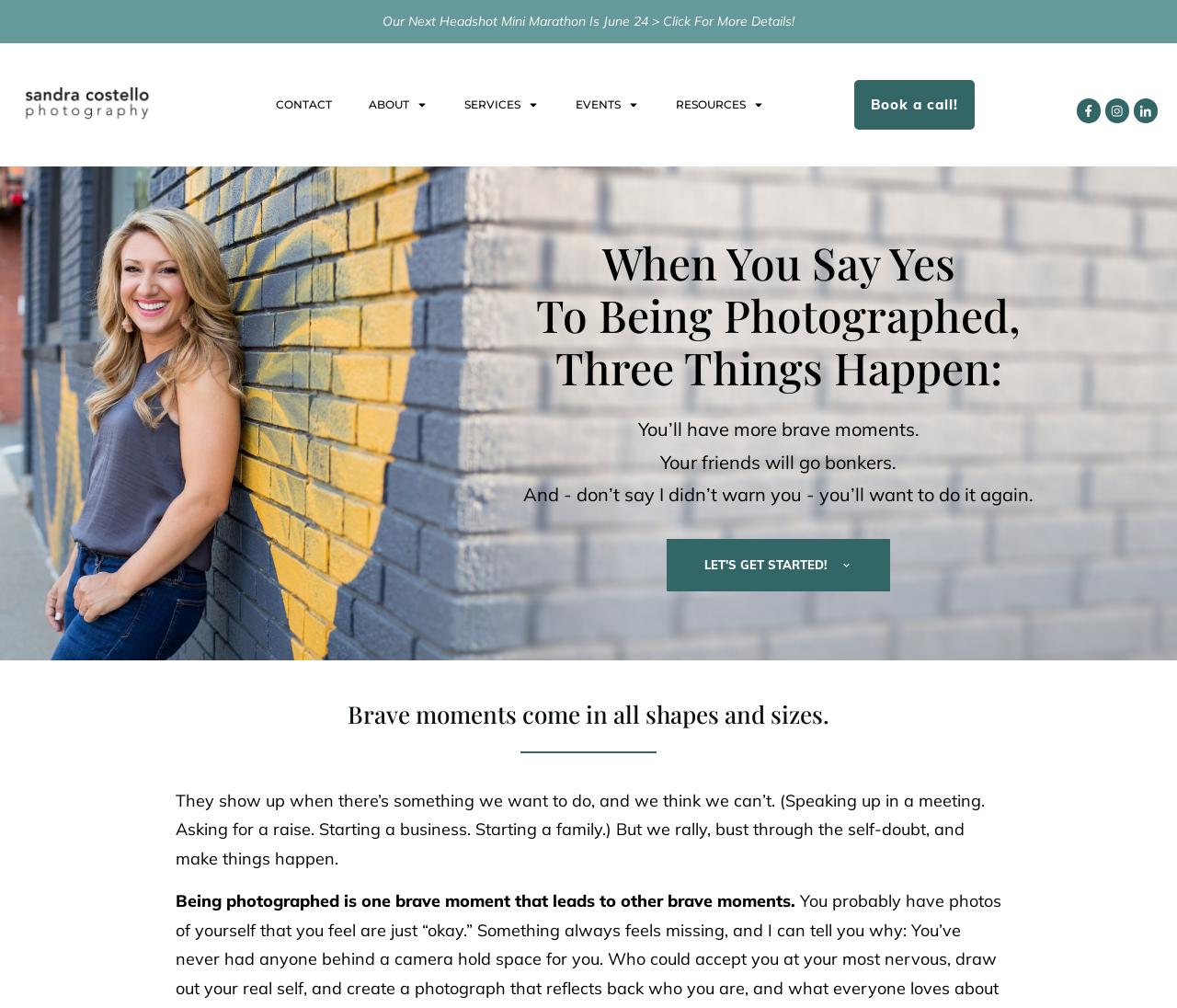Please determine the bounding box coordinates of the element to click in order to execute the following instruction: "Get started with photography". The coordinates should be four float numbers between 0 and 1, specified as [left, top, right, bottom].

[0.567, 0.534, 0.757, 0.587]